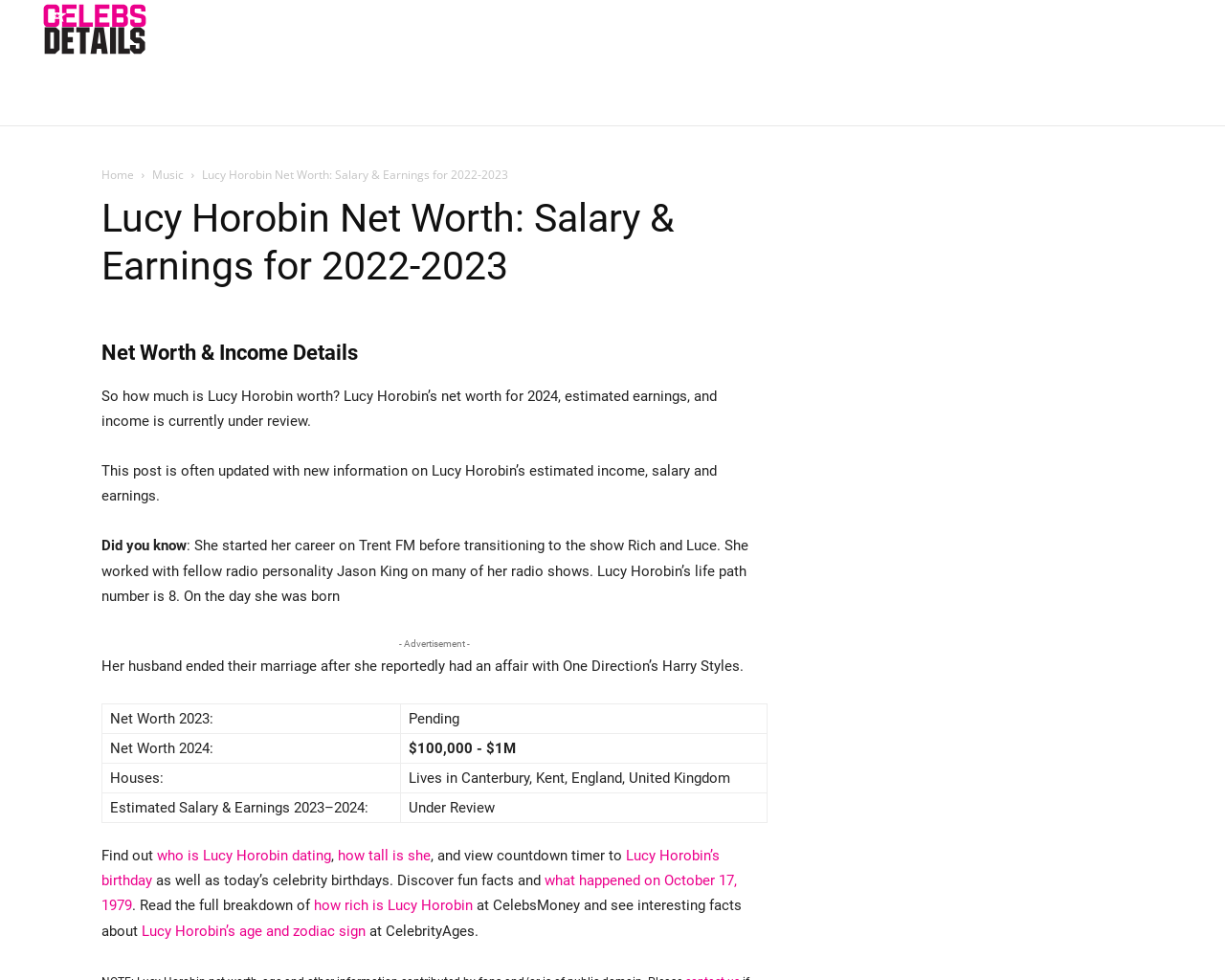Specify the bounding box coordinates of the element's region that should be clicked to achieve the following instruction: "Share the article on Twitter". The bounding box coordinates consist of four float numbers between 0 and 1, in the format [left, top, right, bottom].

None